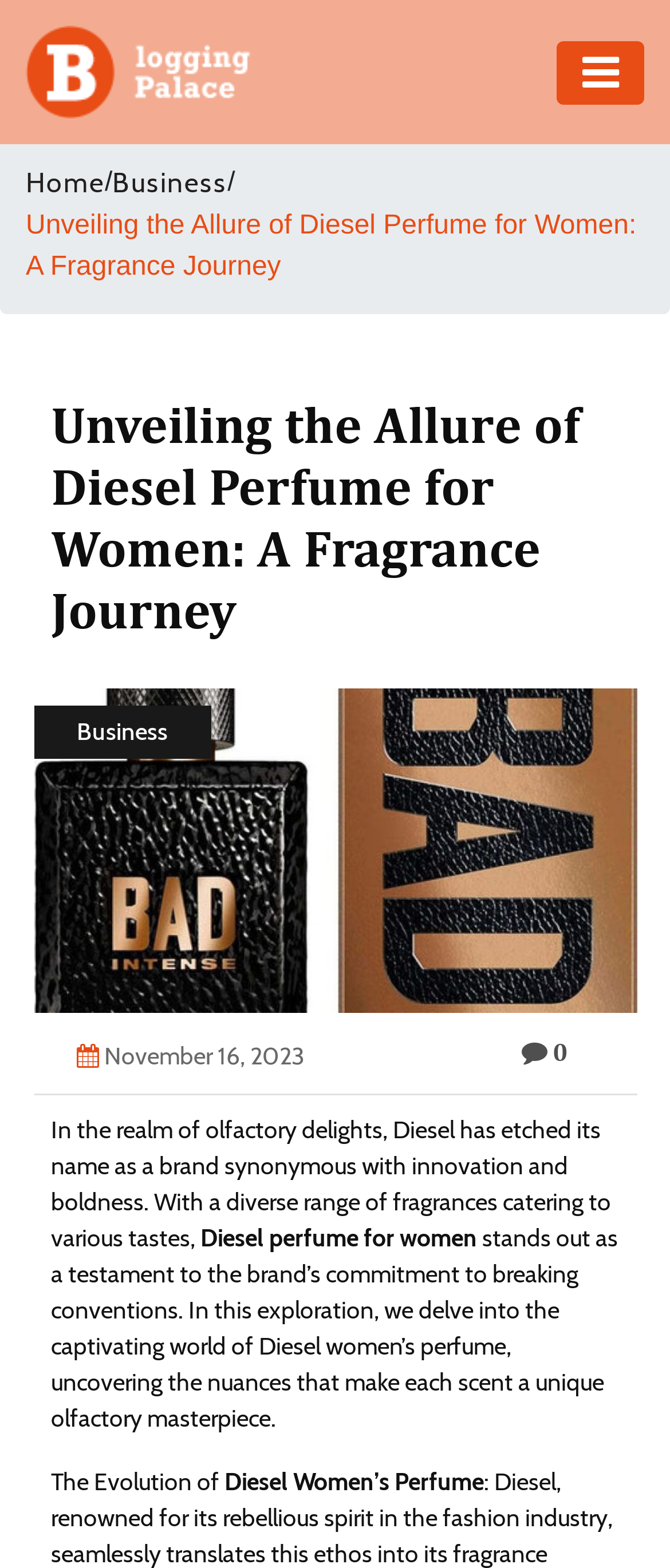What is the main topic of this webpage?
Look at the image and provide a short answer using one word or a phrase.

Perfume for women